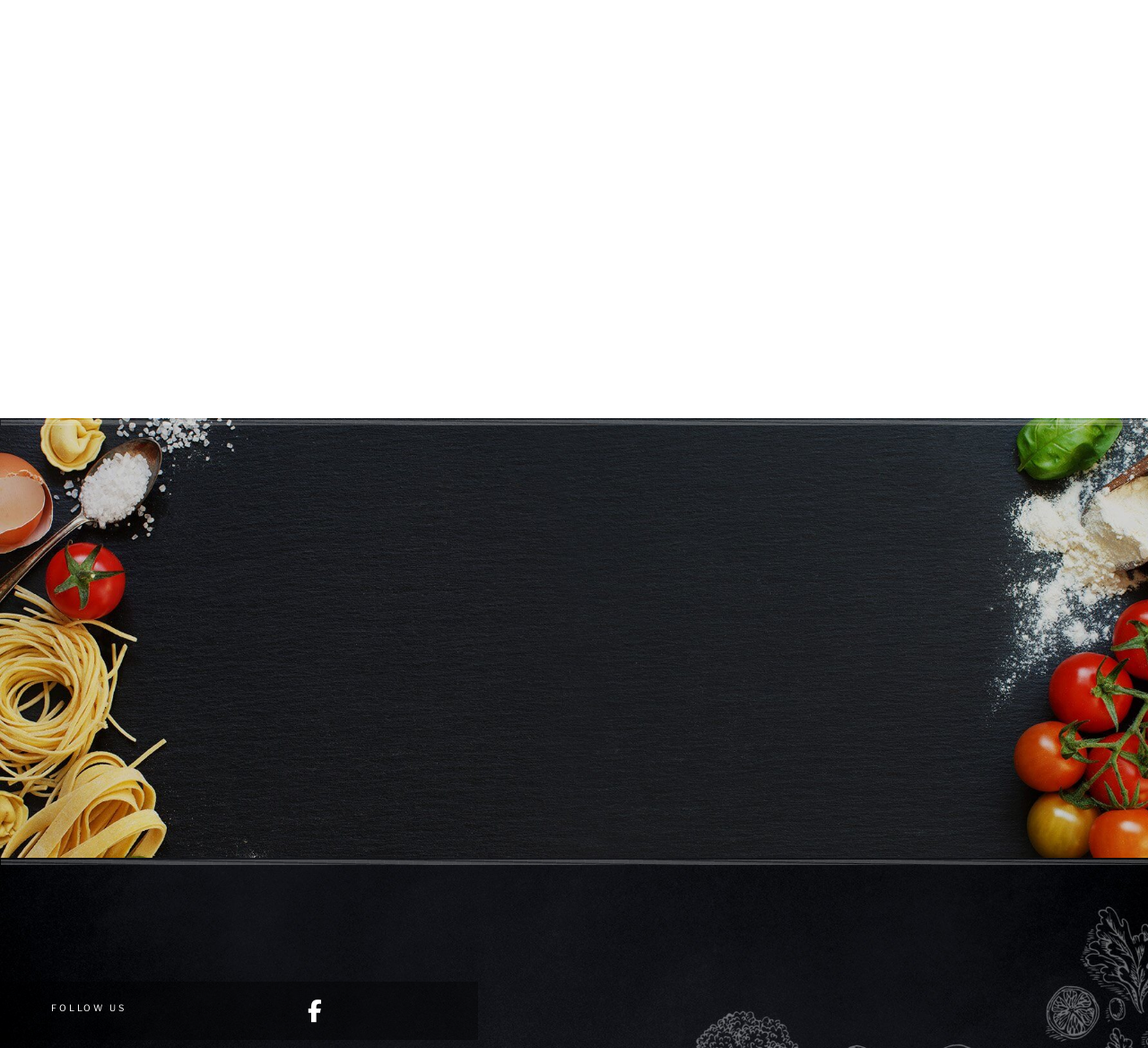What is the purpose of 'The Catering Group'?
Please answer the question as detailed as possible.

The purpose of 'The Catering Group' is to help with food planning for events, as it mentions that they can help ensure that every guest is full without wasting food.